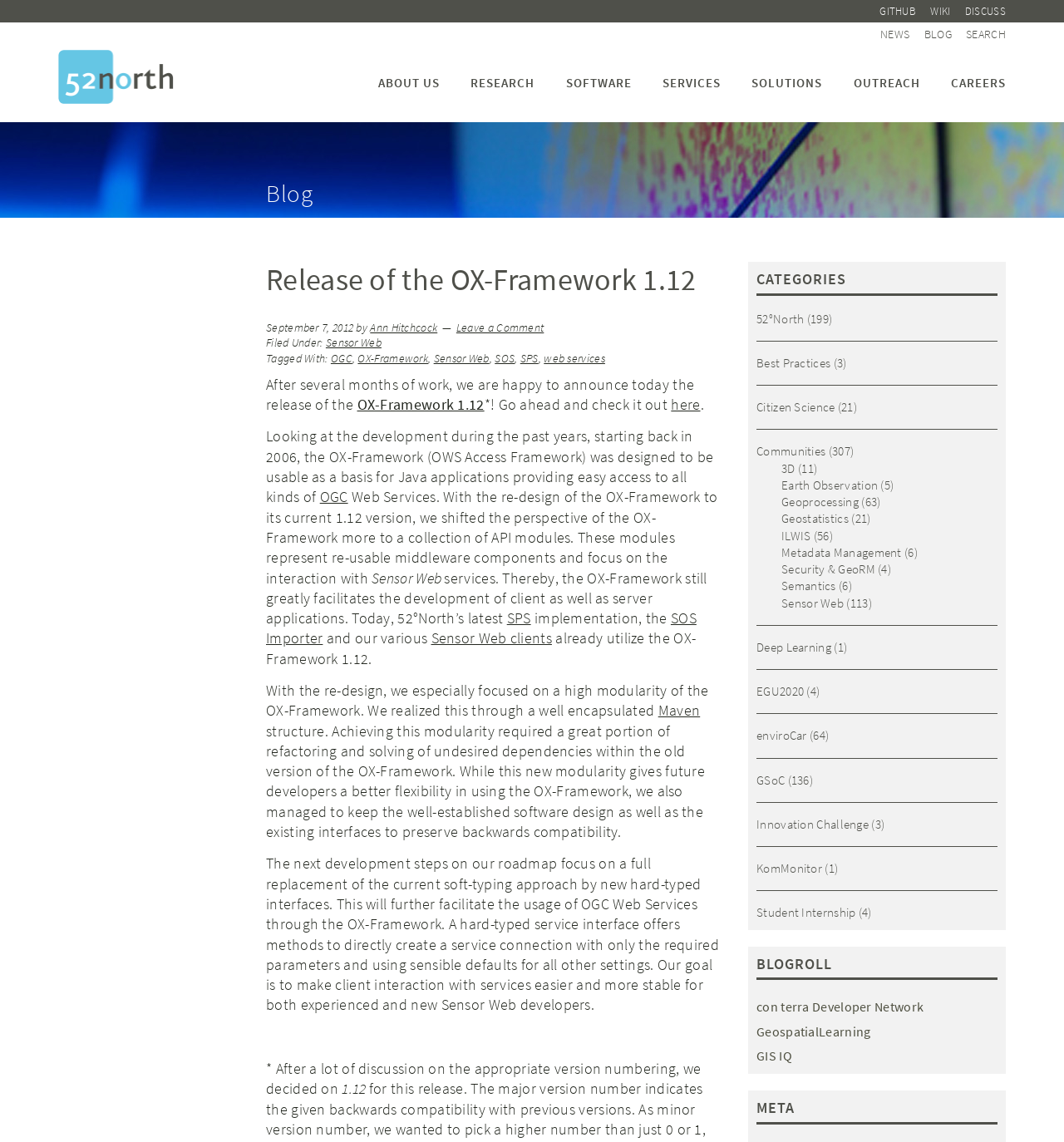Describe all the key features of the webpage in detail.

The webpage is a blog post announcing the release of the OX-Framework 1.12. At the top, there are several links to other pages, including GITHUB, WIKI, DISCUSS, NEWS, BLOG, and SEARCH. Below these links, there is a heading that reads "52°NORTH SPATIAL INFORMATION RESEARCH GMBH" with a link to the same page. Next to it, there is another heading that reads "EXPLORING HORIZONS".

On the left side of the page, there is a menu with links to various sections of the website, including ABOUT US, RESEARCH, SOFTWARE, SERVICES, SOLUTIONS, OUTREACH, and CAREERS.

The main content of the page is a blog post with a heading that reads "Release of the OX-Framework 1.12". The post is dated September 7, 2012, and is written by Ann Hitchcock. The post announces the release of the OX-Framework 1.12 and explains its features and improvements. There are several links to related topics, such as OGC, Sensor Web, and SPS, throughout the post.

On the right side of the page, there is a section titled "CATEGORIES" with links to various categories, including 52°North, Best Practices, Citizen Science, Communities, and others. Each category has a number in parentheses, indicating the number of posts in that category.

Overall, the webpage is a blog post announcing the release of a software framework, with links to related topics and categories on the side.